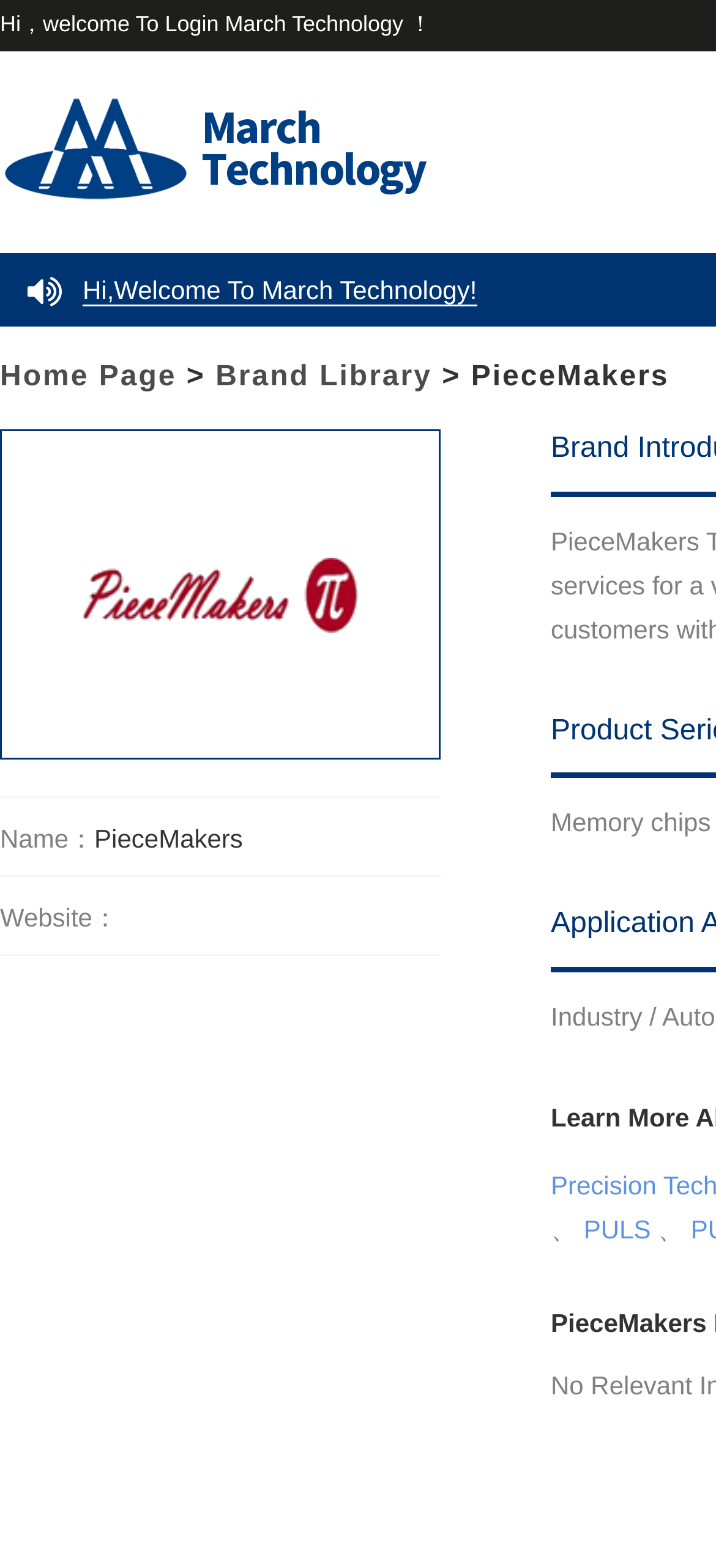What is the name of the brand library?
Based on the image, please offer an in-depth response to the question.

The name of the brand library is 'Brand Library', which is a link element at the top of the webpage, suggesting that users can access a library of brands or products.